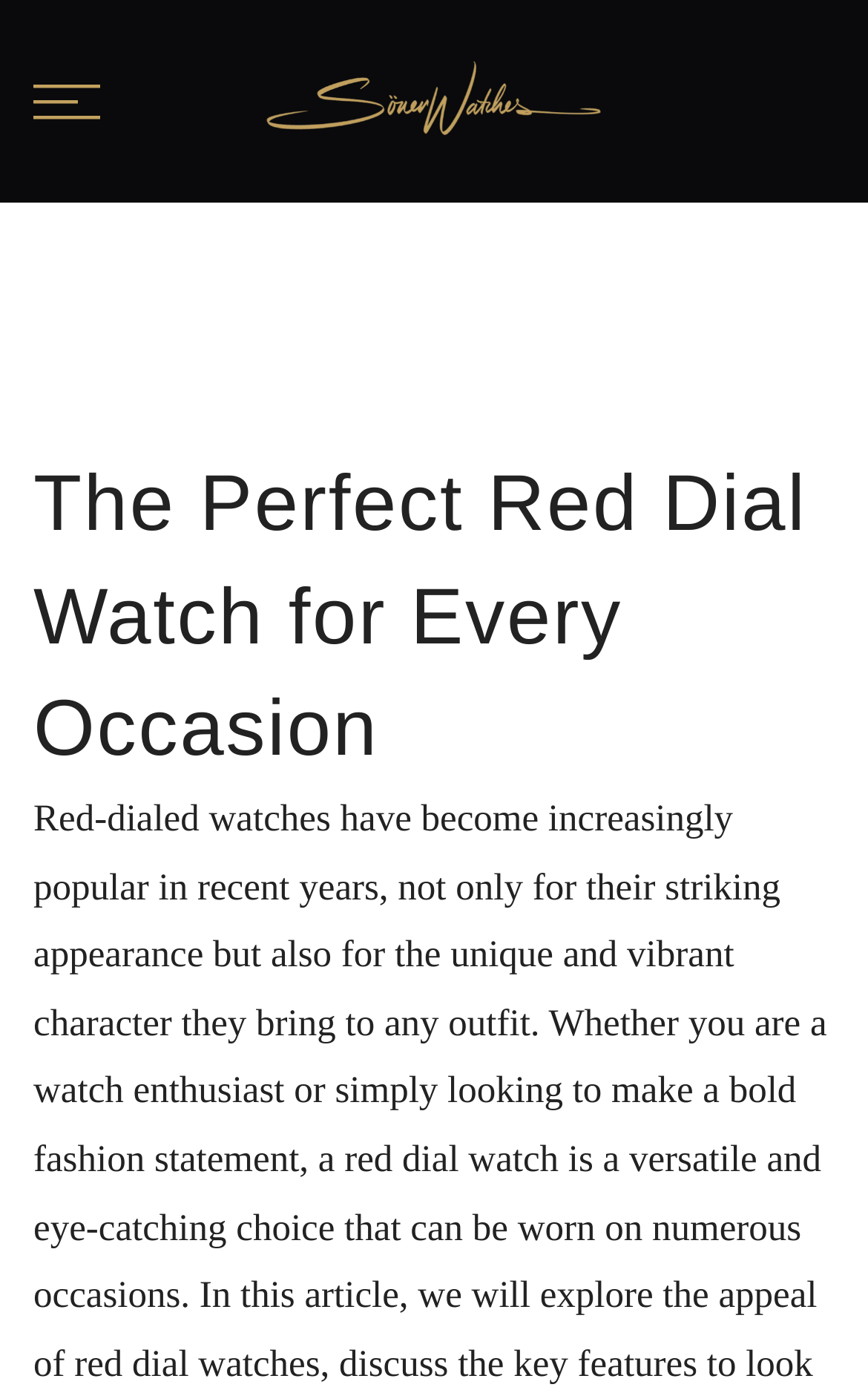Please locate and generate the primary heading on this webpage.

The Perfect Red Dial Watch for Every Occasion